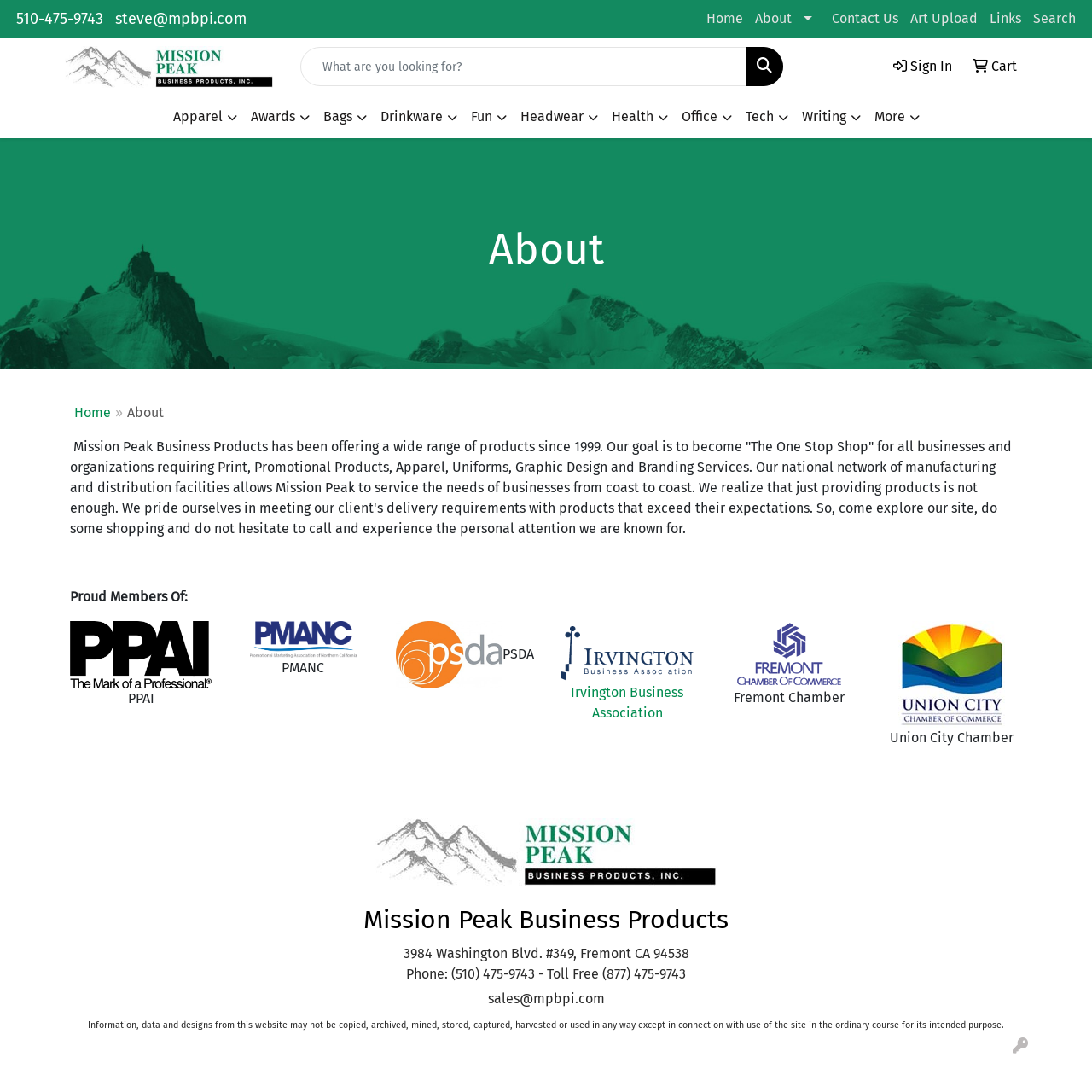Show the bounding box coordinates for the element that needs to be clicked to execute the following instruction: "Sign in". Provide the coordinates in the form of four float numbers between 0 and 1, i.e., [left, top, right, bottom].

[0.812, 0.044, 0.877, 0.078]